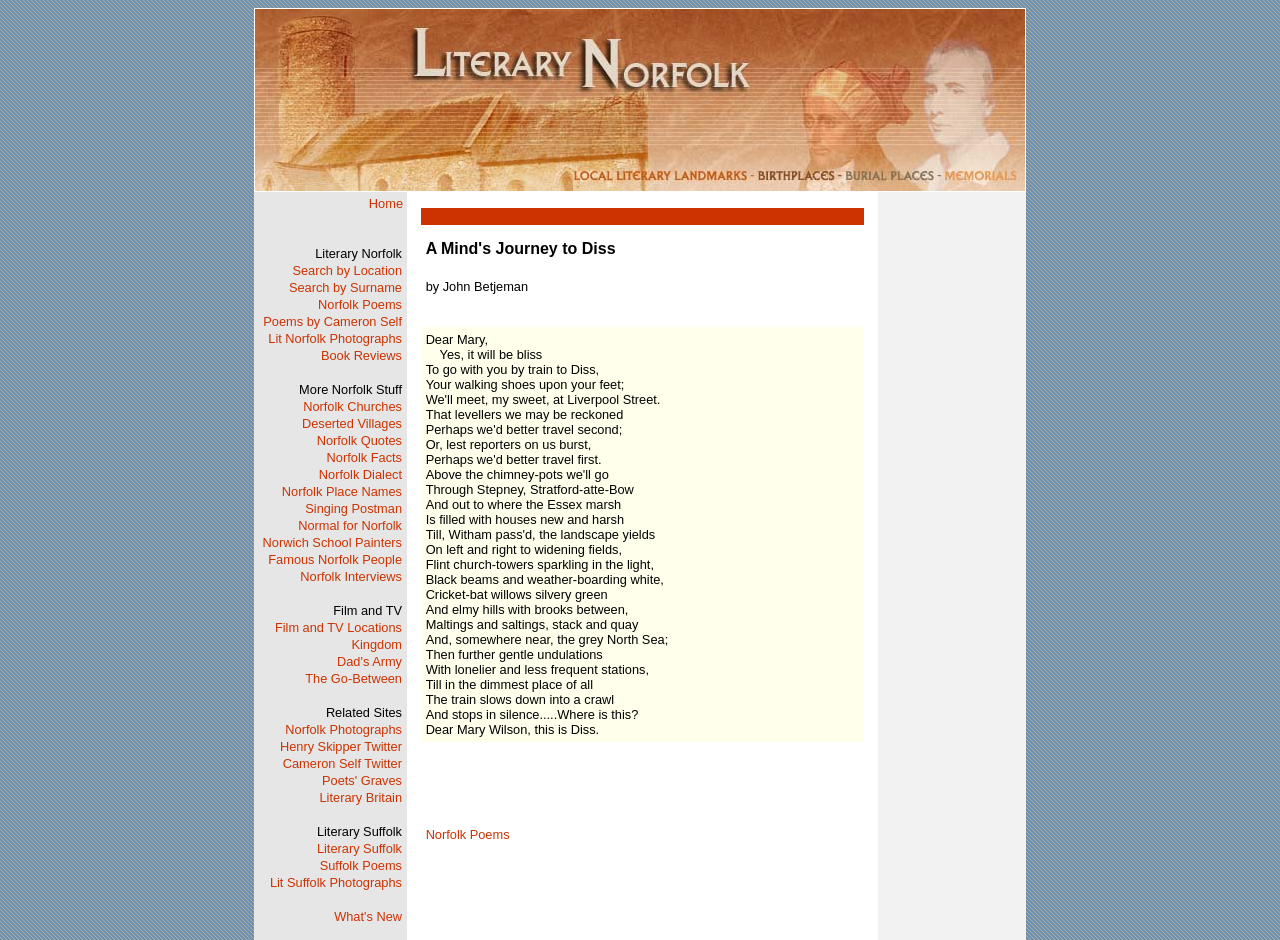Please indicate the bounding box coordinates of the element's region to be clicked to achieve the instruction: "Explore Film and TV Locations". Provide the coordinates as four float numbers between 0 and 1, i.e., [left, top, right, bottom].

[0.215, 0.66, 0.314, 0.676]